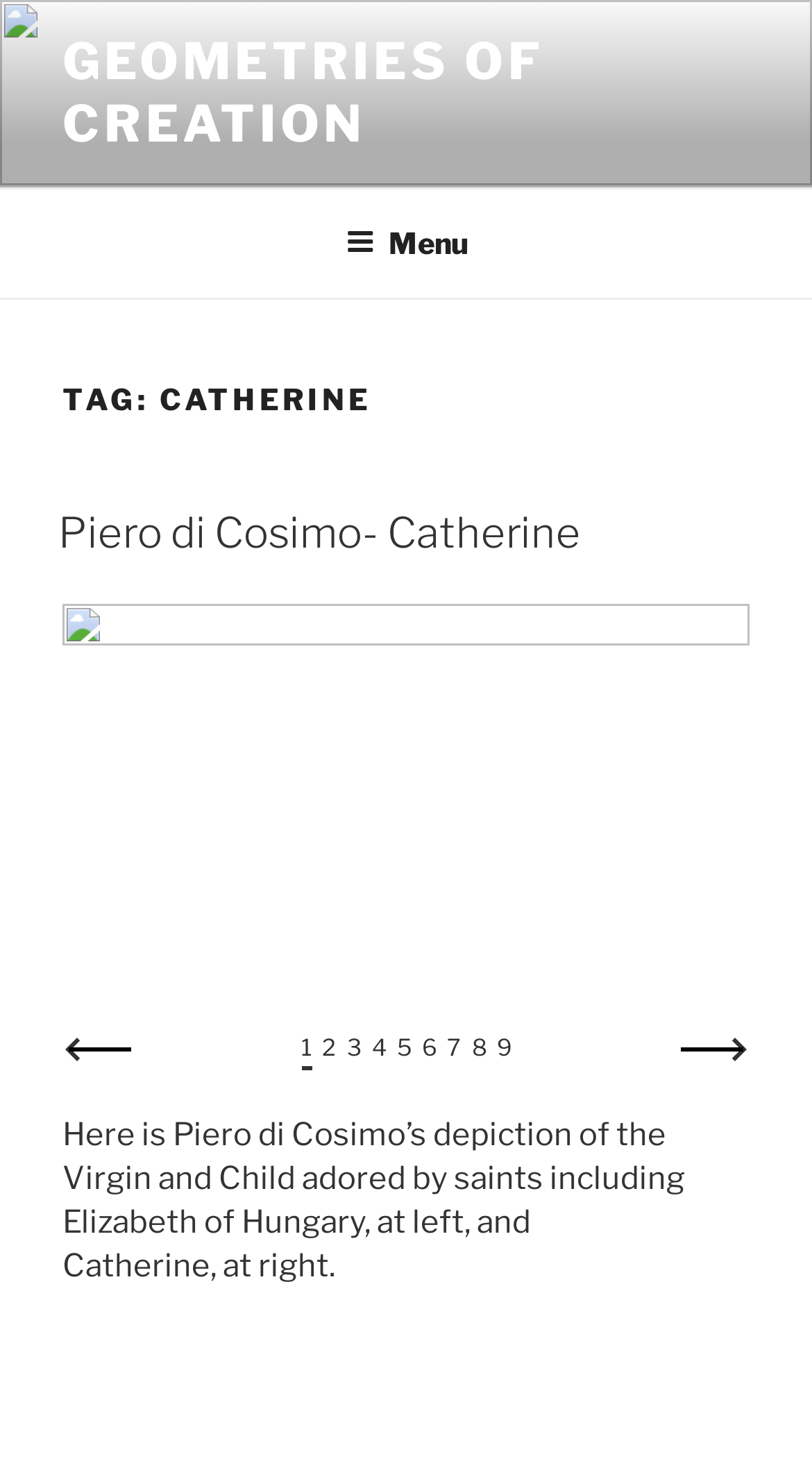Extract the bounding box coordinates for the described element: "6". The coordinates should be represented as four float numbers between 0 and 1: [left, top, right, bottom].

[0.519, 0.7, 0.537, 0.725]